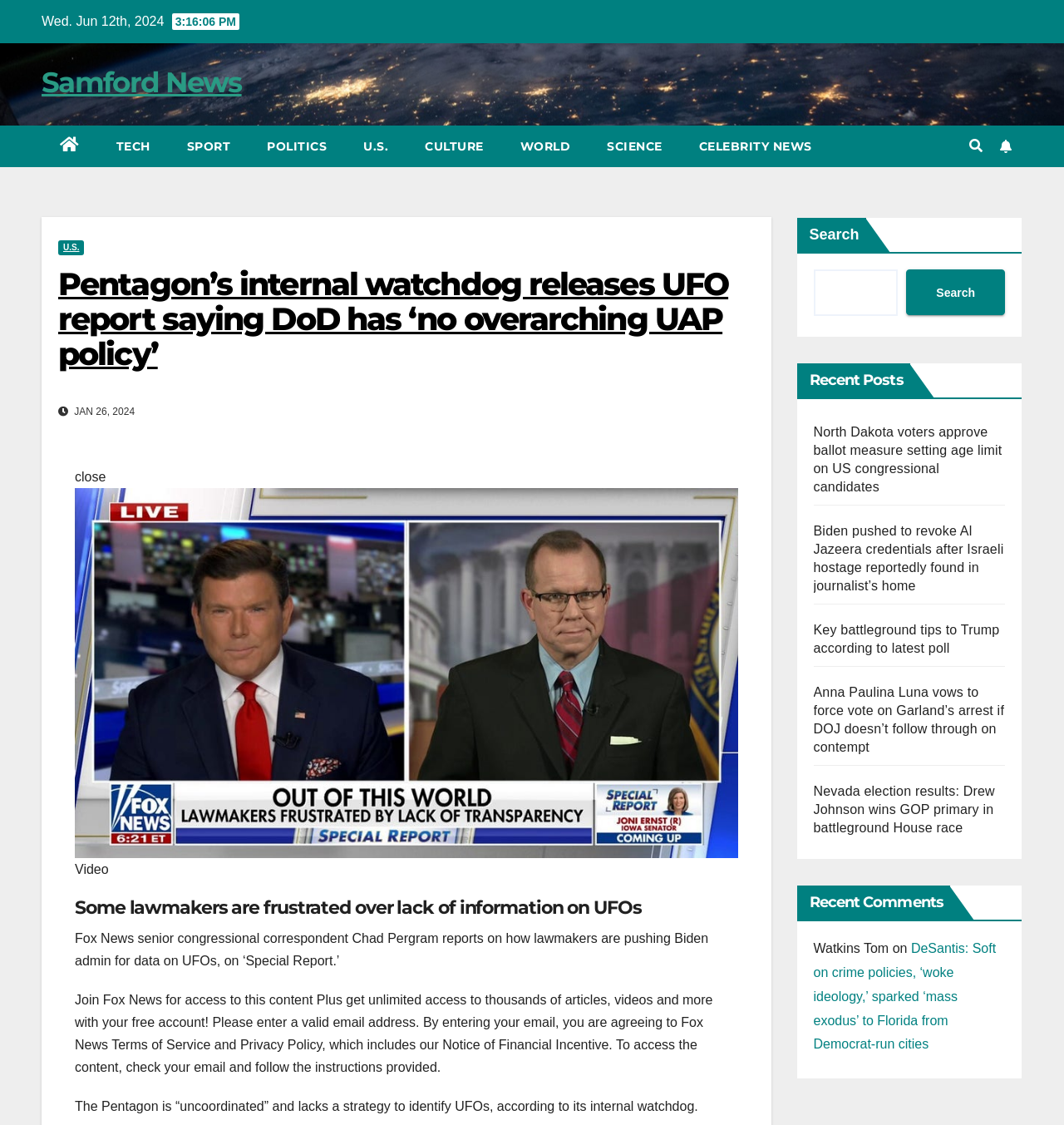Find the bounding box coordinates of the element I should click to carry out the following instruction: "Search for something".

[0.764, 0.24, 0.844, 0.281]